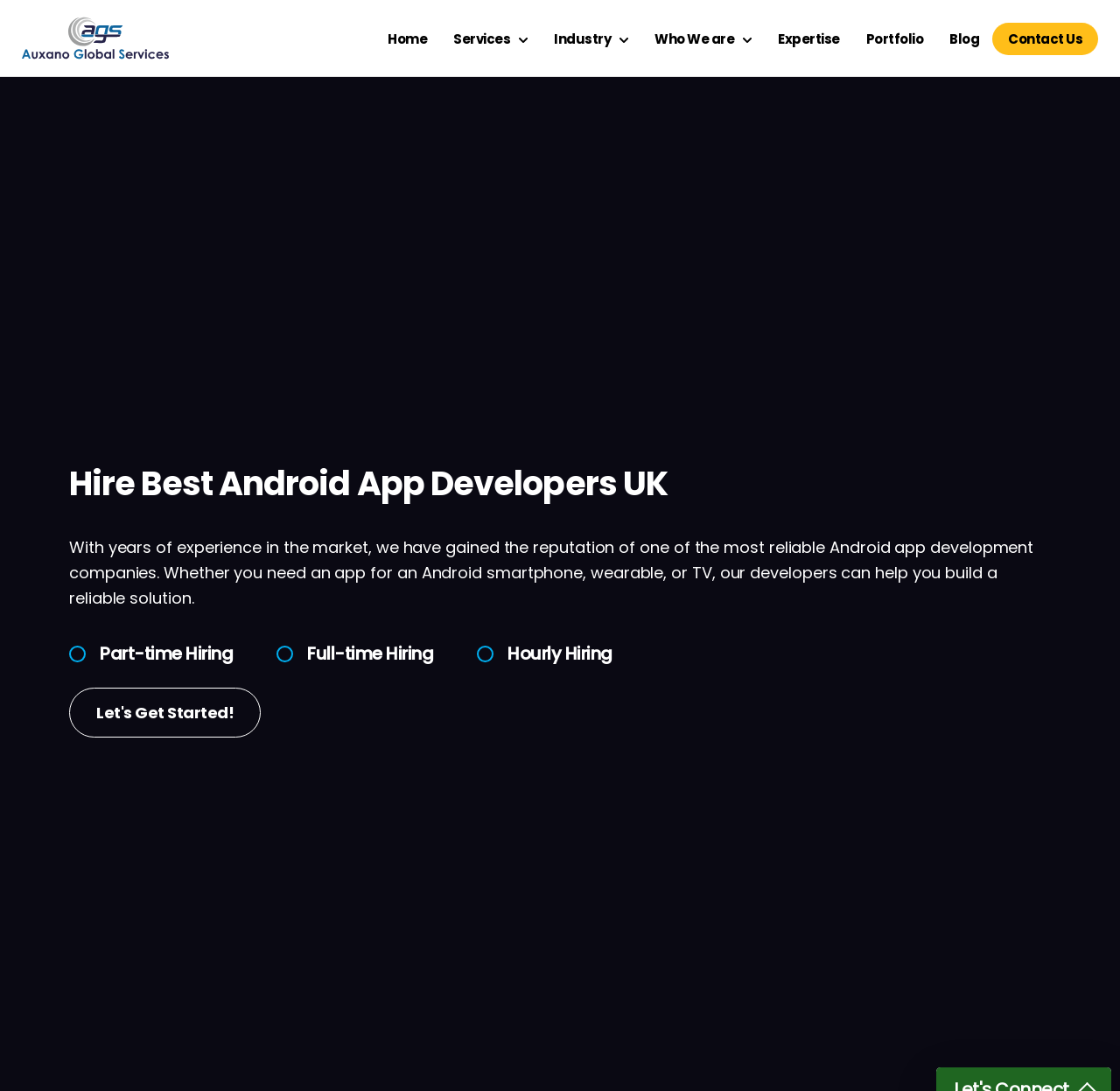How many navigation links are available in the top menu?
Look at the image and answer the question using a single word or phrase.

7